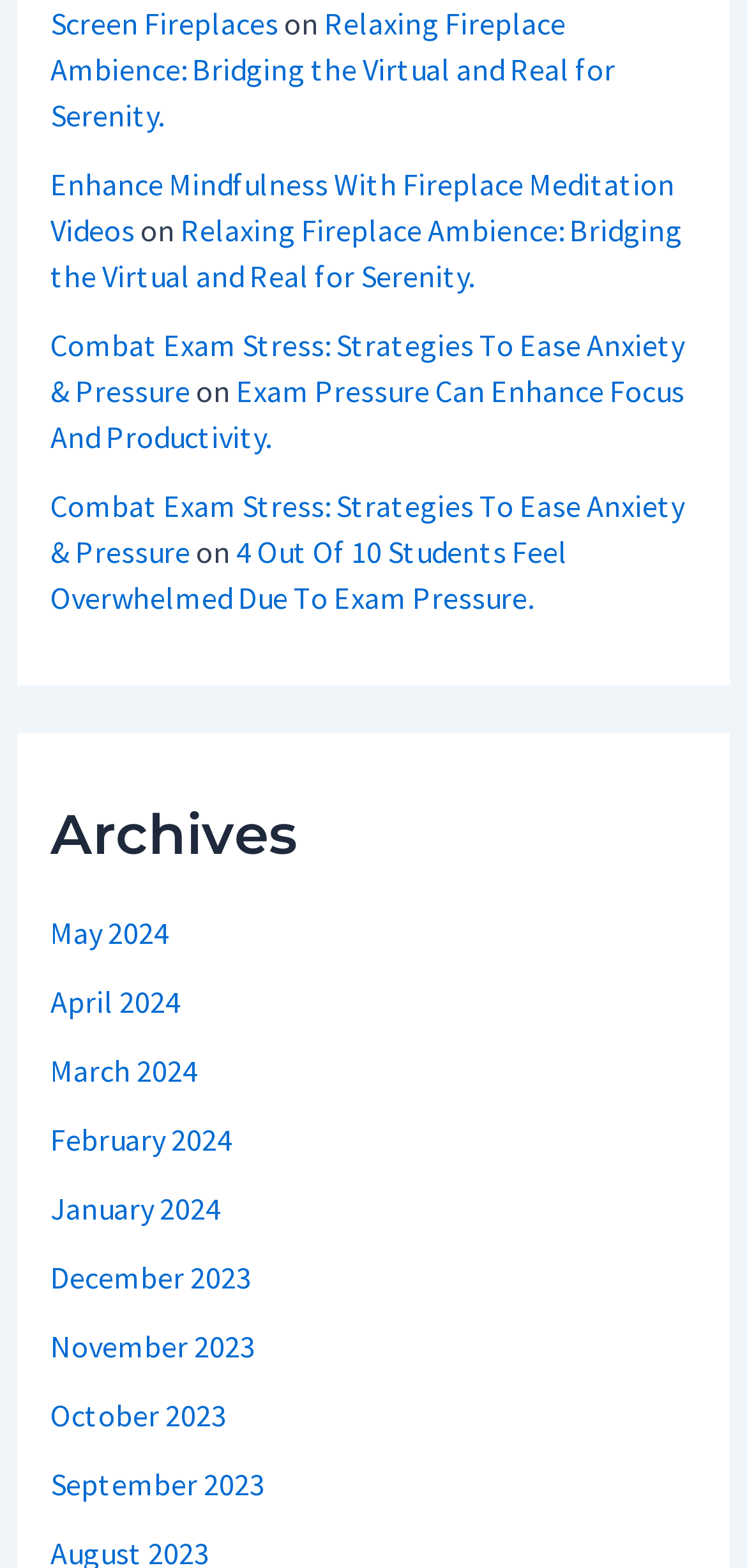Locate the bounding box coordinates of the clickable element to fulfill the following instruction: "Read about exam pressure and productivity". Provide the coordinates as four float numbers between 0 and 1 in the format [left, top, right, bottom].

[0.067, 0.237, 0.916, 0.29]